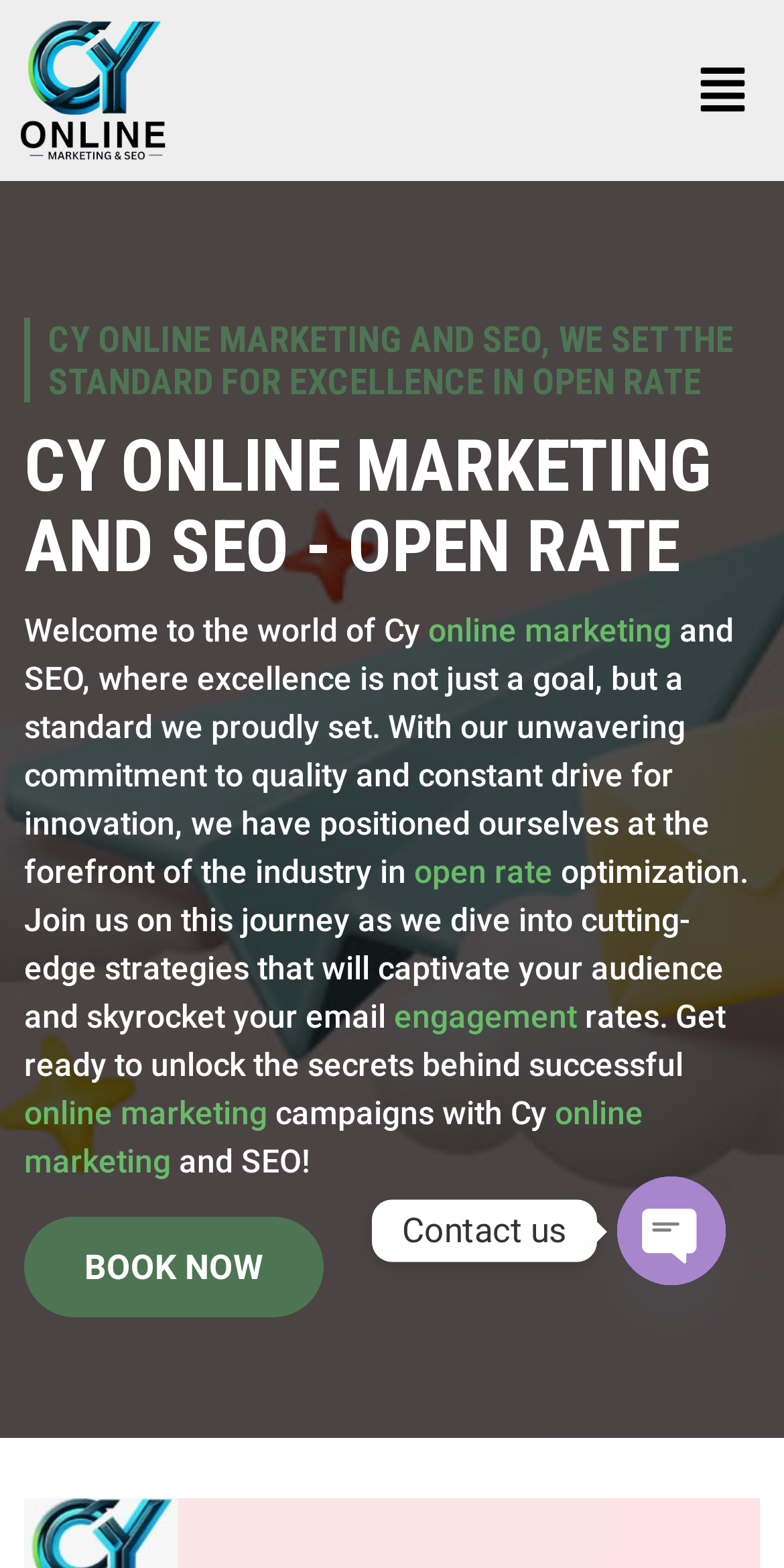Please identify the bounding box coordinates of the element's region that should be clicked to execute the following instruction: "Open the 'Menu'". The bounding box coordinates must be four float numbers between 0 and 1, i.e., [left, top, right, bottom].

[0.871, 0.032, 0.974, 0.083]